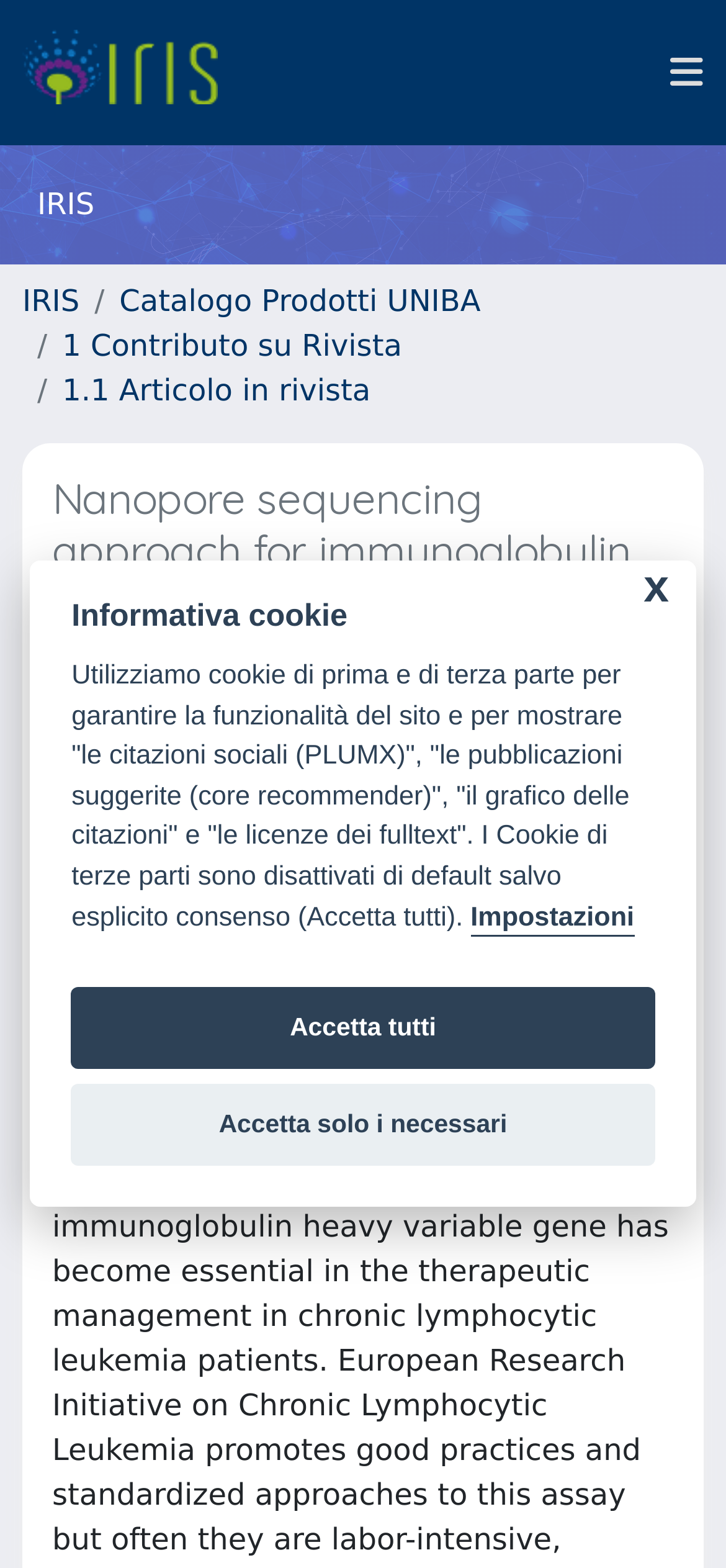How many authors are listed?
Please ensure your answer is as detailed and informative as possible.

I counted the number of links with author names, starting from 'Minervini C. F.' to 'Albano F.'. There are 14 links in total.